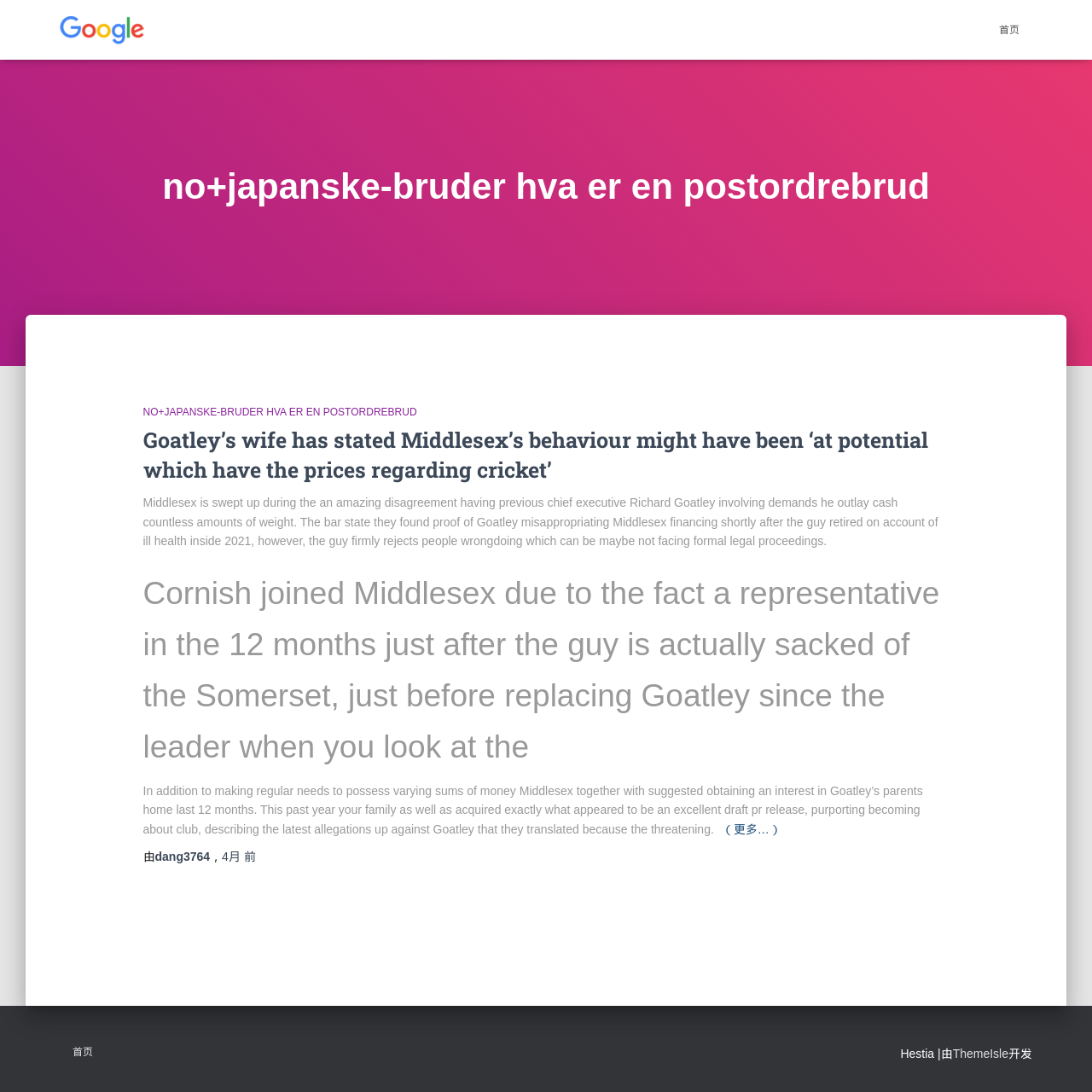Can you find the bounding box coordinates for the UI element given this description: "no+japanske-bruder hva er en postordrebrud"? Provide the coordinates as four float numbers between 0 and 1: [left, top, right, bottom].

[0.131, 0.372, 0.382, 0.383]